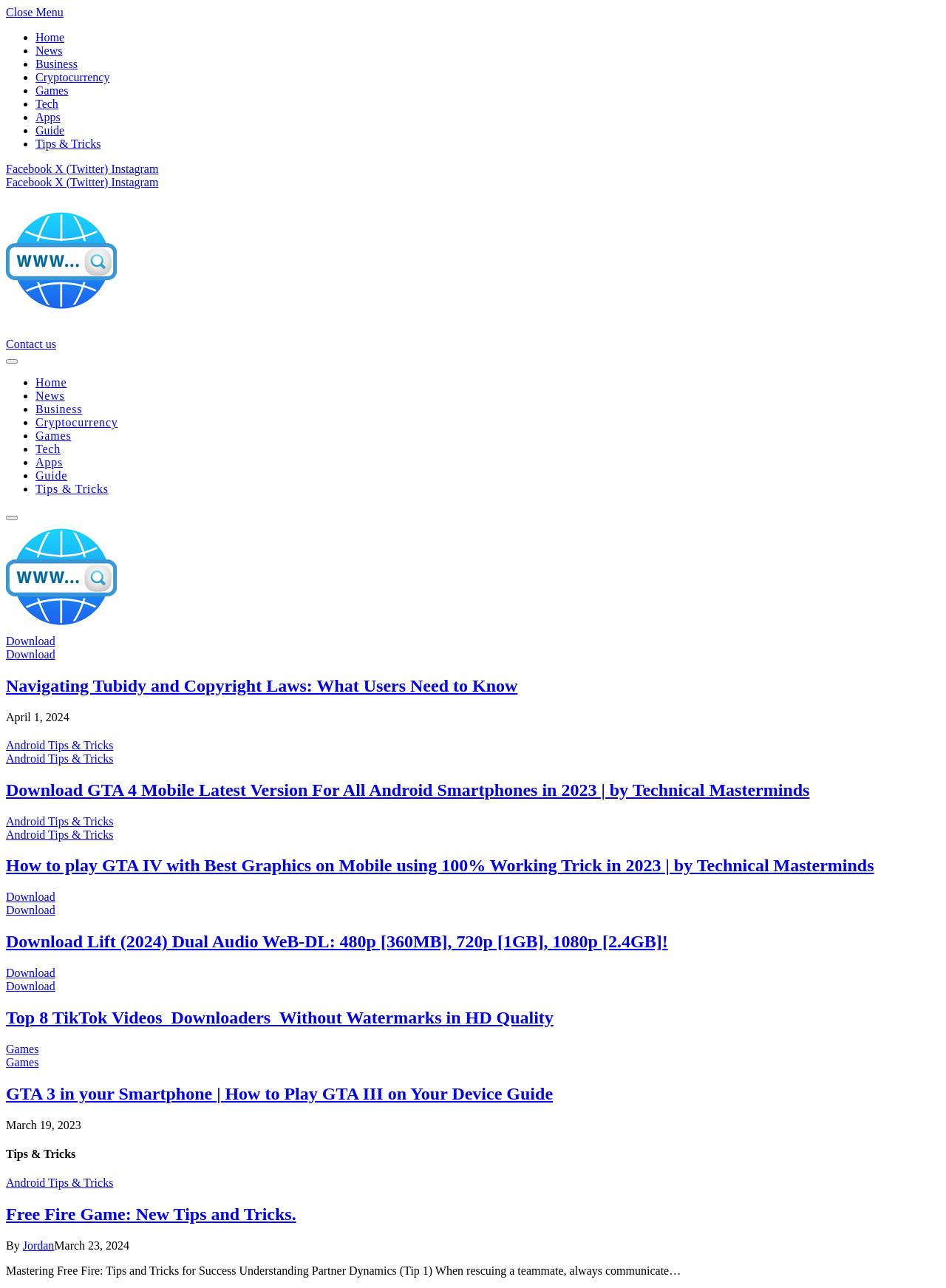What is the date mentioned in the first article?
From the image, provide a succinct answer in one word or a short phrase.

April 1, 2024